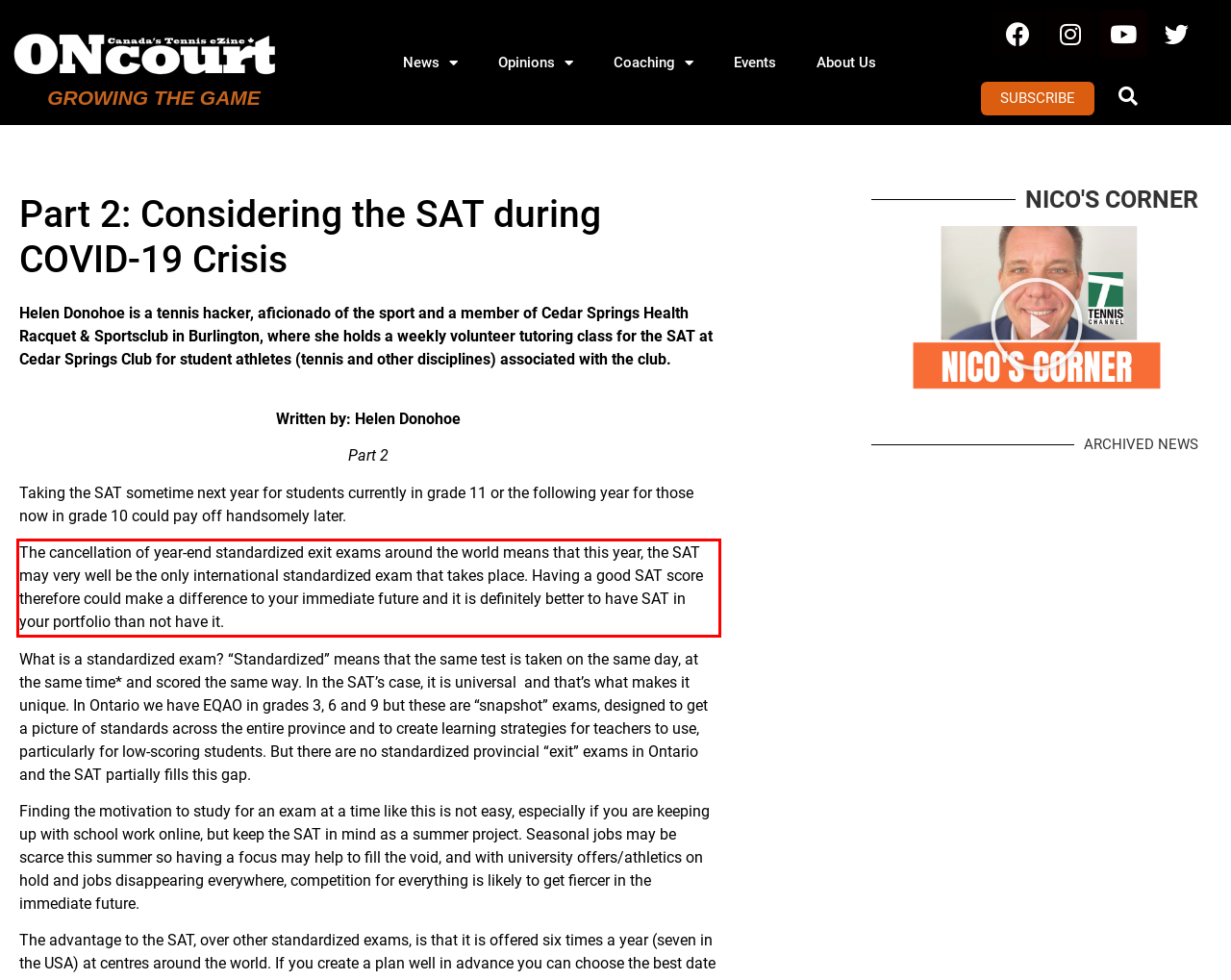Your task is to recognize and extract the text content from the UI element enclosed in the red bounding box on the webpage screenshot.

The cancellation of year-end standardized exit exams around the world means that this year, the SAT may very well be the only international standardized exam that takes place. Having a good SAT score therefore could make a difference to your immediate future and it is definitely better to have SAT in your portfolio than not have it.